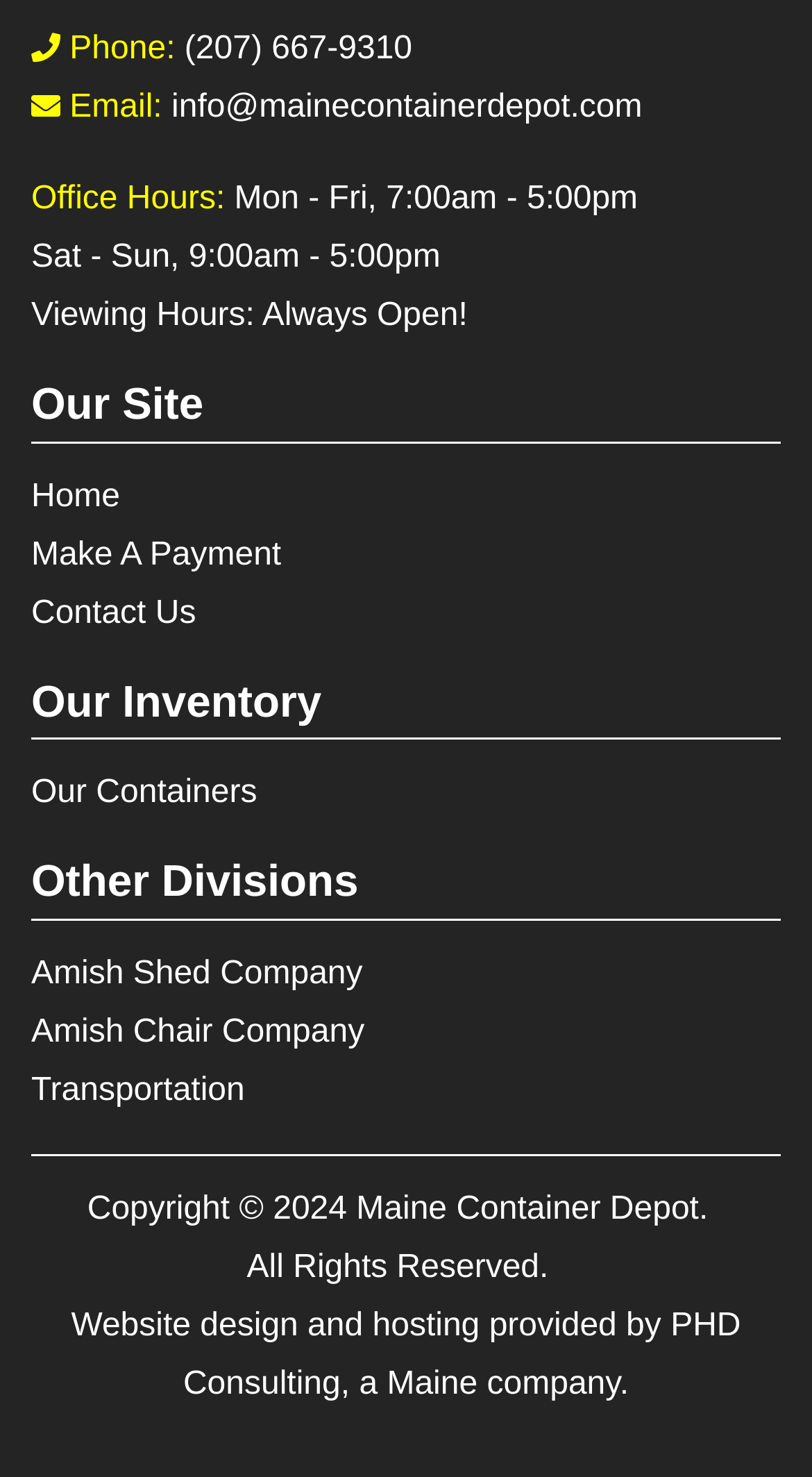What is the copyright year of the website?
Look at the image and answer with only one word or phrase.

2024